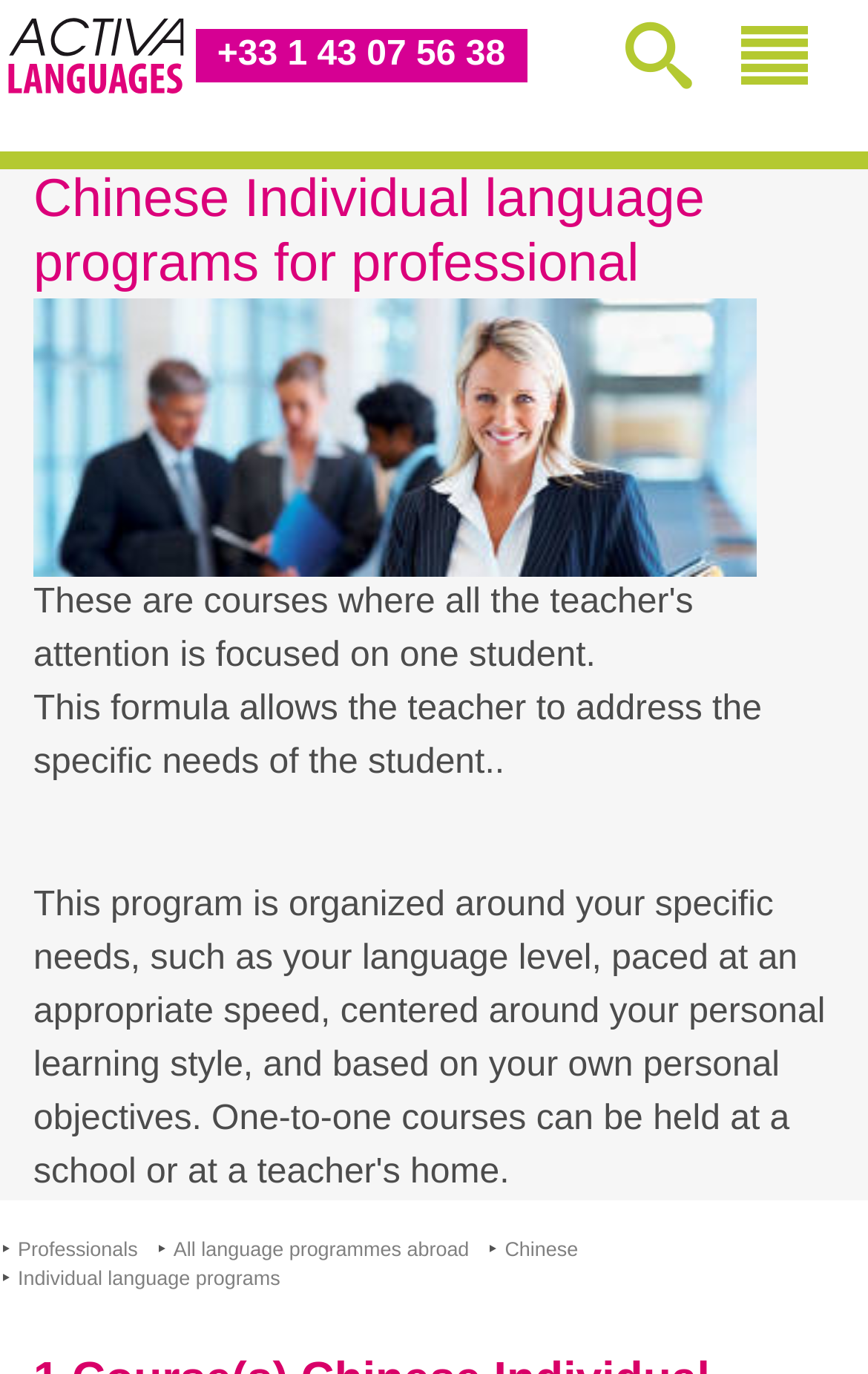Please identify the bounding box coordinates of the element's region that should be clicked to execute the following instruction: "View Professionals page". The bounding box coordinates must be four float numbers between 0 and 1, i.e., [left, top, right, bottom].

[0.021, 0.9, 0.159, 0.917]